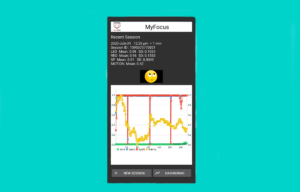Summarize the image with a detailed description that highlights all prominent details.

The image showcases an interface from the MyFocus app, designed to provide users with insightful analysis of their recent facial activity session. Dominated by a vibrant turquoise background, the displayed section features a sleek, vertical dashboard that includes vital statistics from the session titled "Recent Session." 

Key metrics such as time and specific facial movement data are prominently presented alongside a cheerful emoji, indicating the user's emotional state during the session. Below the key metrics, a detailed graph illustrates fluctuations in various measurements, represented by color-coded lines—yellow for one type of movement and red for another—providing a clear visual representation of facial activity over time. 

The bottom of the interface includes options for starting a new session or navigating back to the dashboard, emphasizing the app's user-friendly design that allows for quick access to session details and analysis. Overall, this image captures the essence of how MyFocus enables users to visualize and understand their facial movements and expressions effectively.